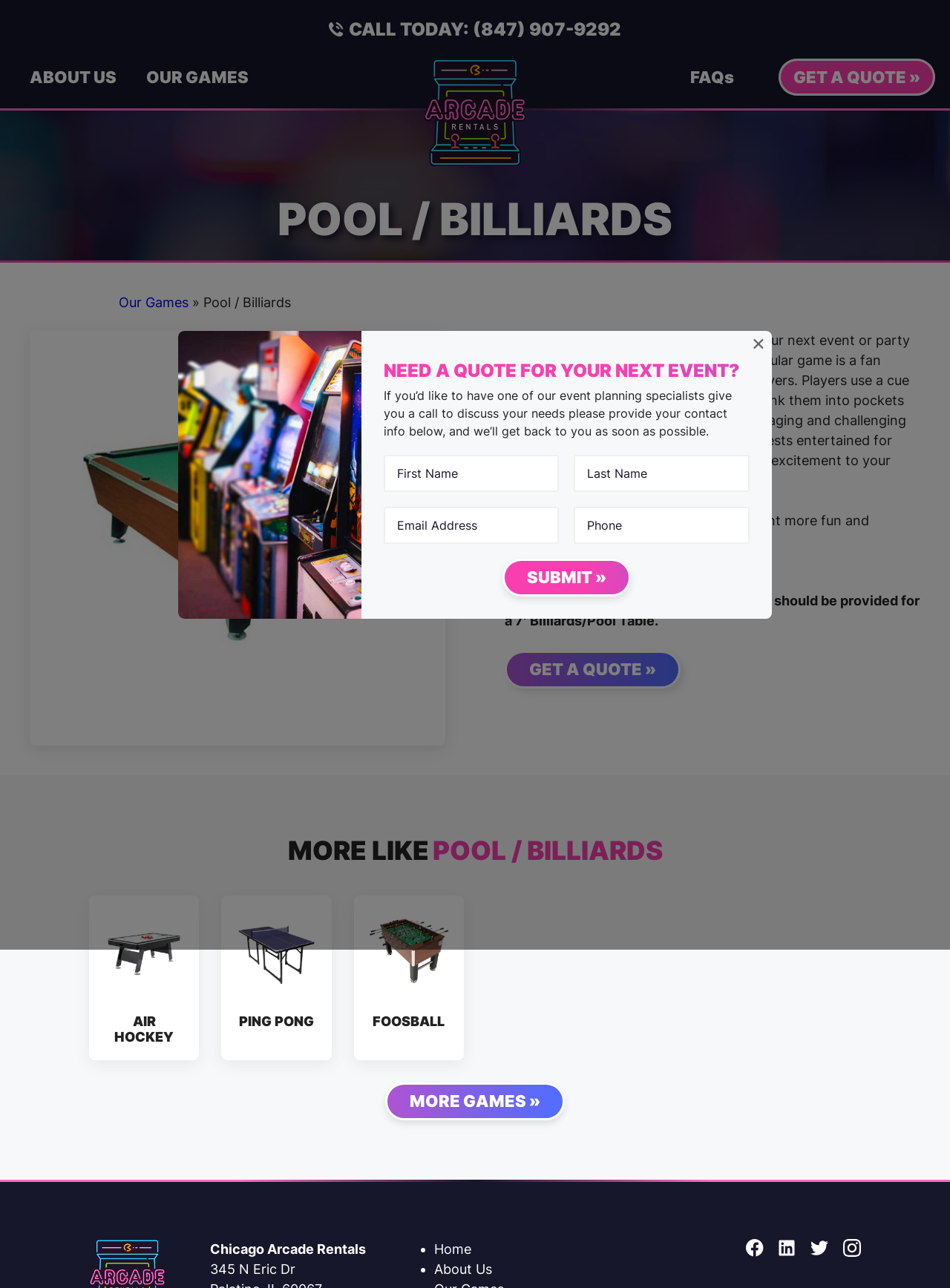Determine the bounding box coordinates for the element that should be clicked to follow this instruction: "Call the phone number". The coordinates should be given as four float numbers between 0 and 1, in the format [left, top, right, bottom].

[0.498, 0.014, 0.654, 0.031]